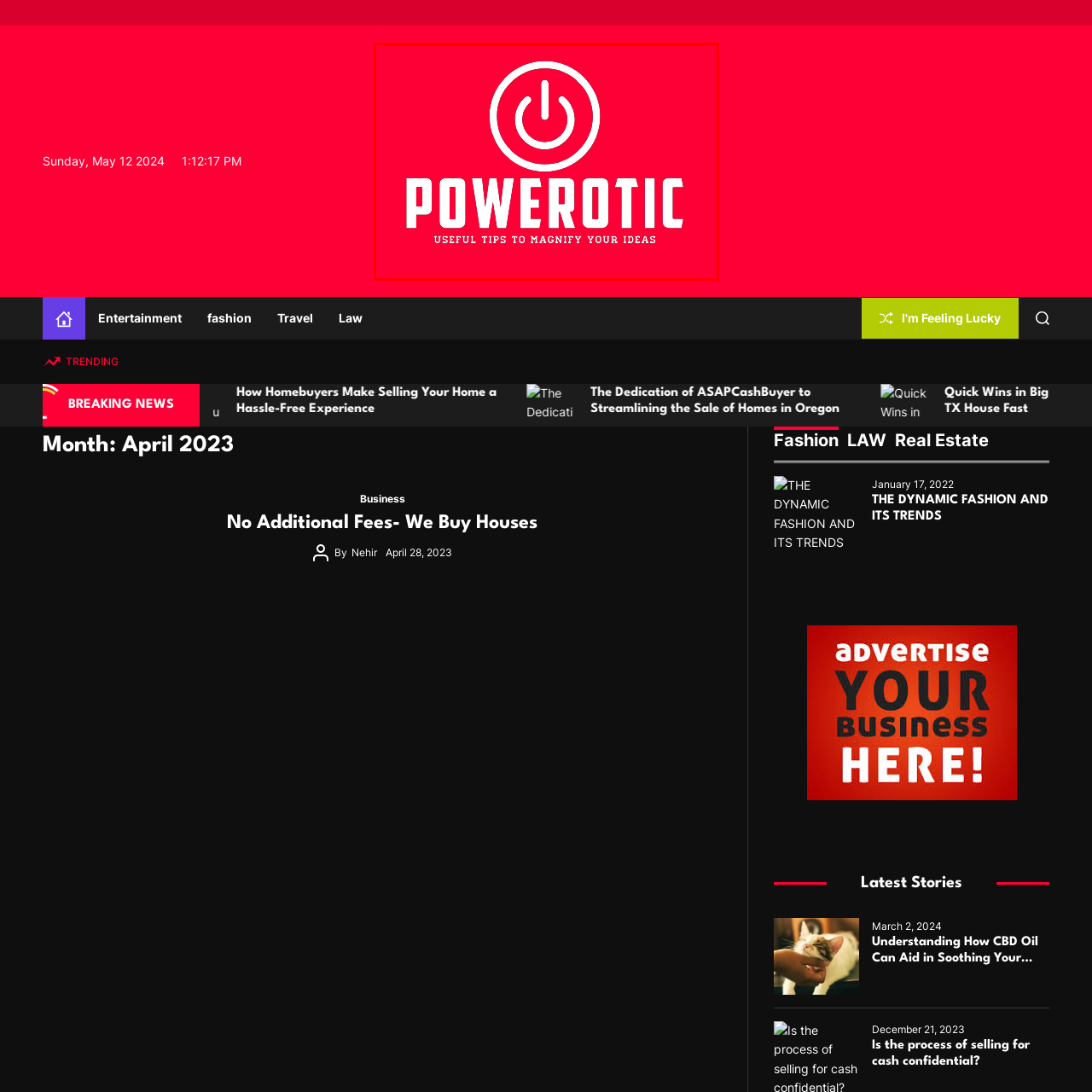What is the purpose of the platform according to the tagline?
Focus on the image highlighted by the red bounding box and deliver a thorough explanation based on what you see.

The tagline 'USEFUL TIPS TO MAGNIFY YOUR IDEAS' suggests that the platform aims to provide valuable insights and strategies for enhancing personal and professional concepts, ultimately helping users to magnify their ideas.